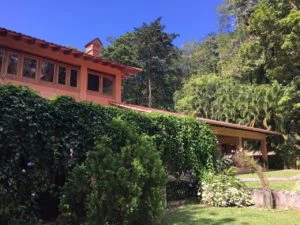Break down the image and describe every detail you can observe.

The image showcases the picturesque exterior of La Villa de Soledad Bed & Breakfast, beautifully nestled amidst lush tropical greenery. The charming building features a warm terracotta color and is adorned with a variety of vibrant plants that climb the walls, enhancing its inviting atmosphere. Surrounded by dense foliage and trees, the setting creates a tranquil escape that harmonizes with nature. This idyllic location is paired with a sense of comfort and hospitality, ideal for guests seeking a unique vacation experience. La Villa de Soledad is recognized for its excellent service, having received the Guest Review Award by Booking.com, reflecting the appreciation from its visitors for the memorable stays.